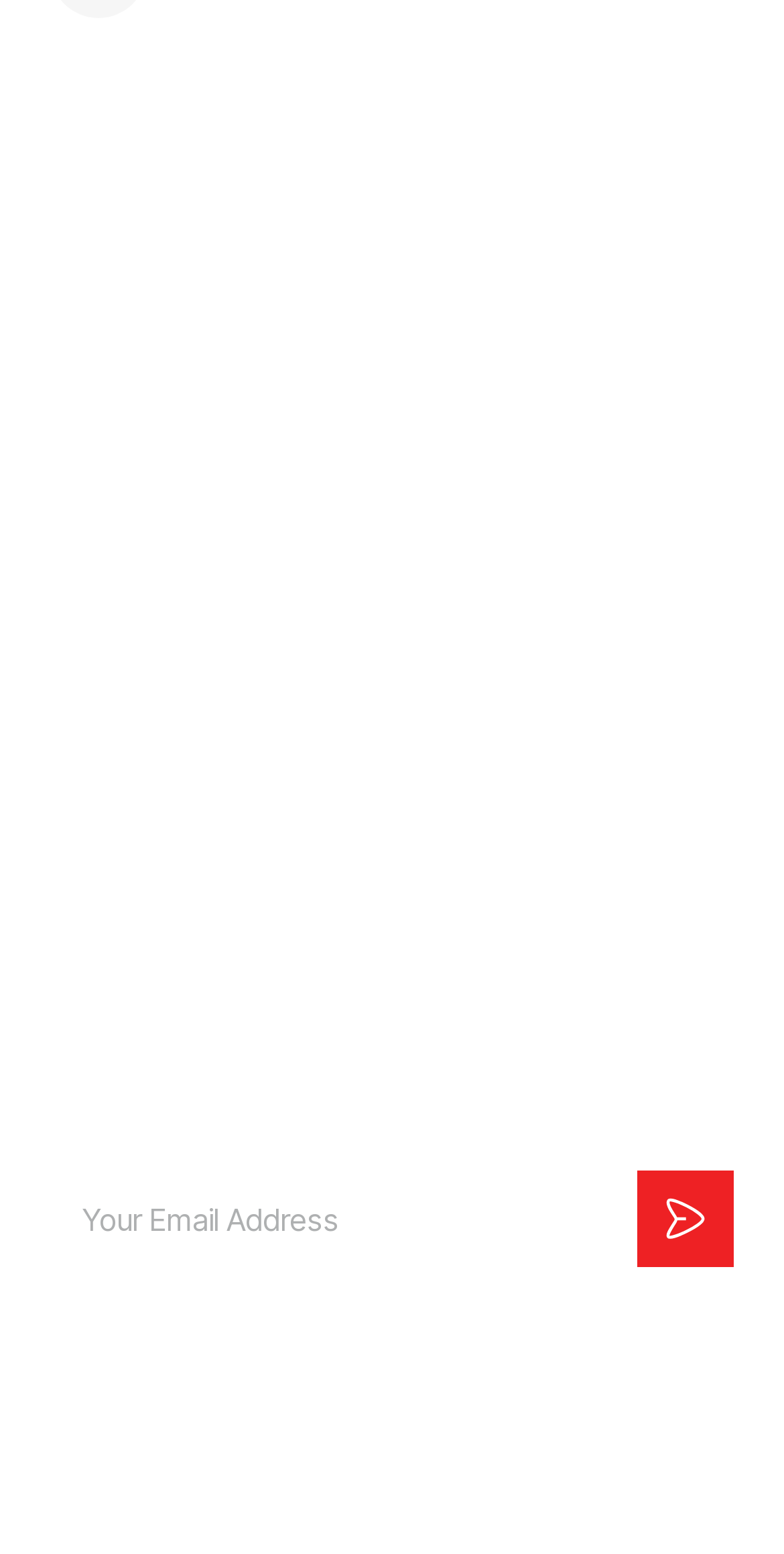Based on the element description: "name="email" placeholder="Your Email Address"", identify the bounding box coordinates for this UI element. The coordinates must be four float numbers between 0 and 1, listed as [left, top, right, bottom].

[0.063, 0.754, 0.814, 0.816]